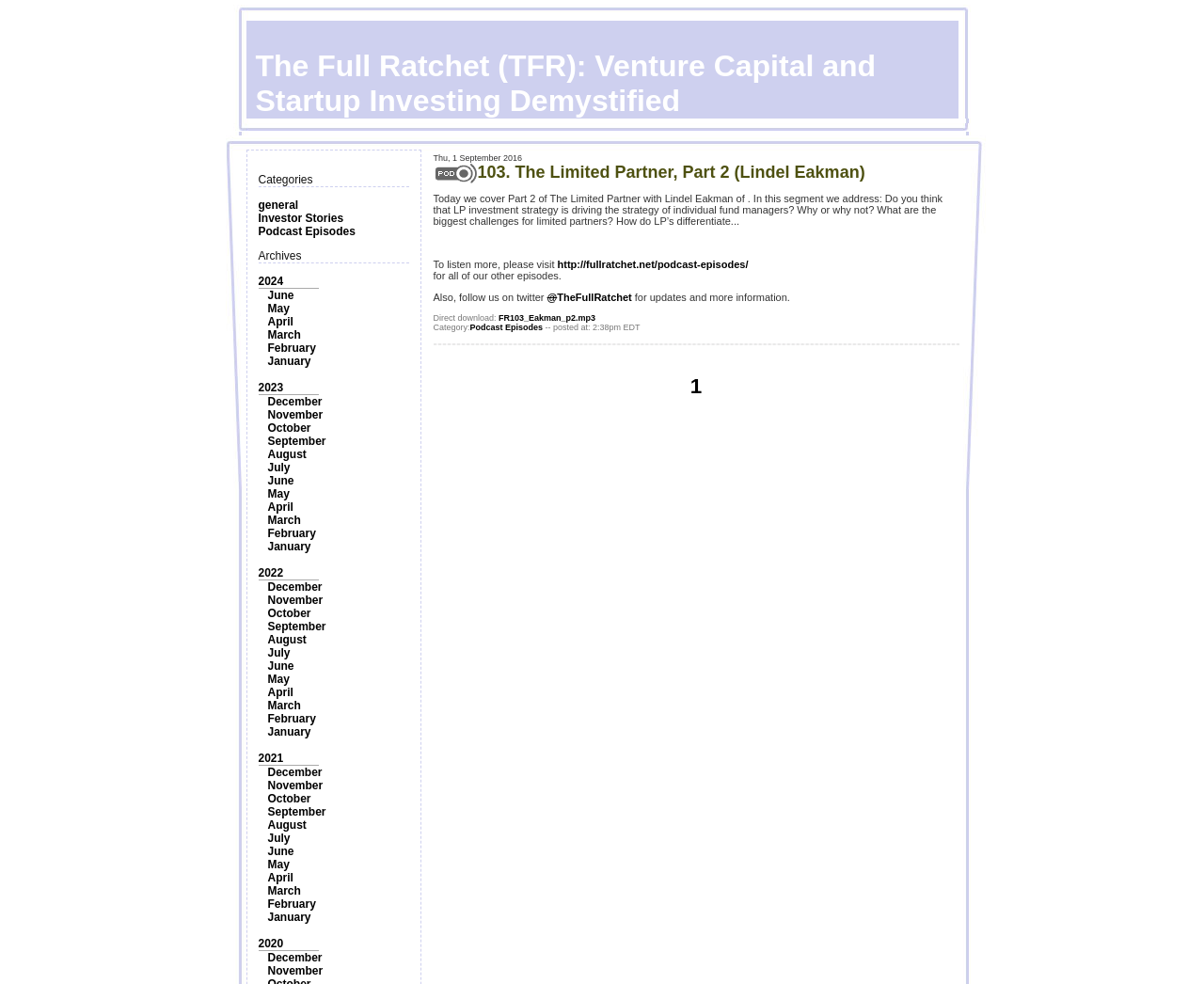Pinpoint the bounding box coordinates of the clickable area needed to execute the instruction: "Browse the archives". The coordinates should be specified as four float numbers between 0 and 1, i.e., [left, top, right, bottom].

[0.214, 0.253, 0.25, 0.267]